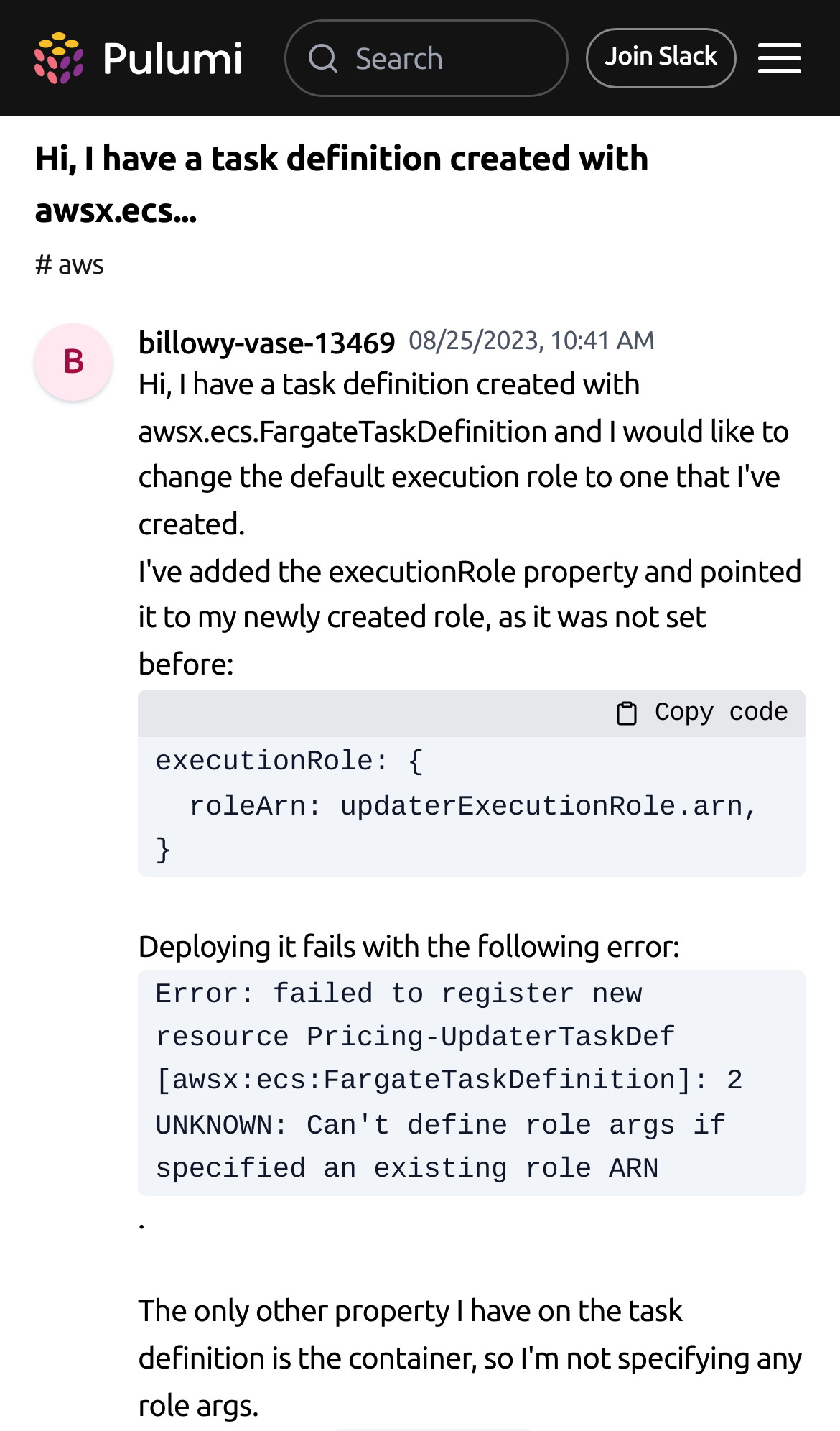Show the bounding box coordinates for the HTML element described as: "parent_node: Join Slack".

[0.041, 0.023, 0.318, 0.059]